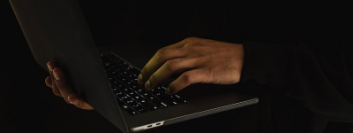What is the person in the image doing?
Look at the image and provide a short answer using one word or a phrase.

Typing